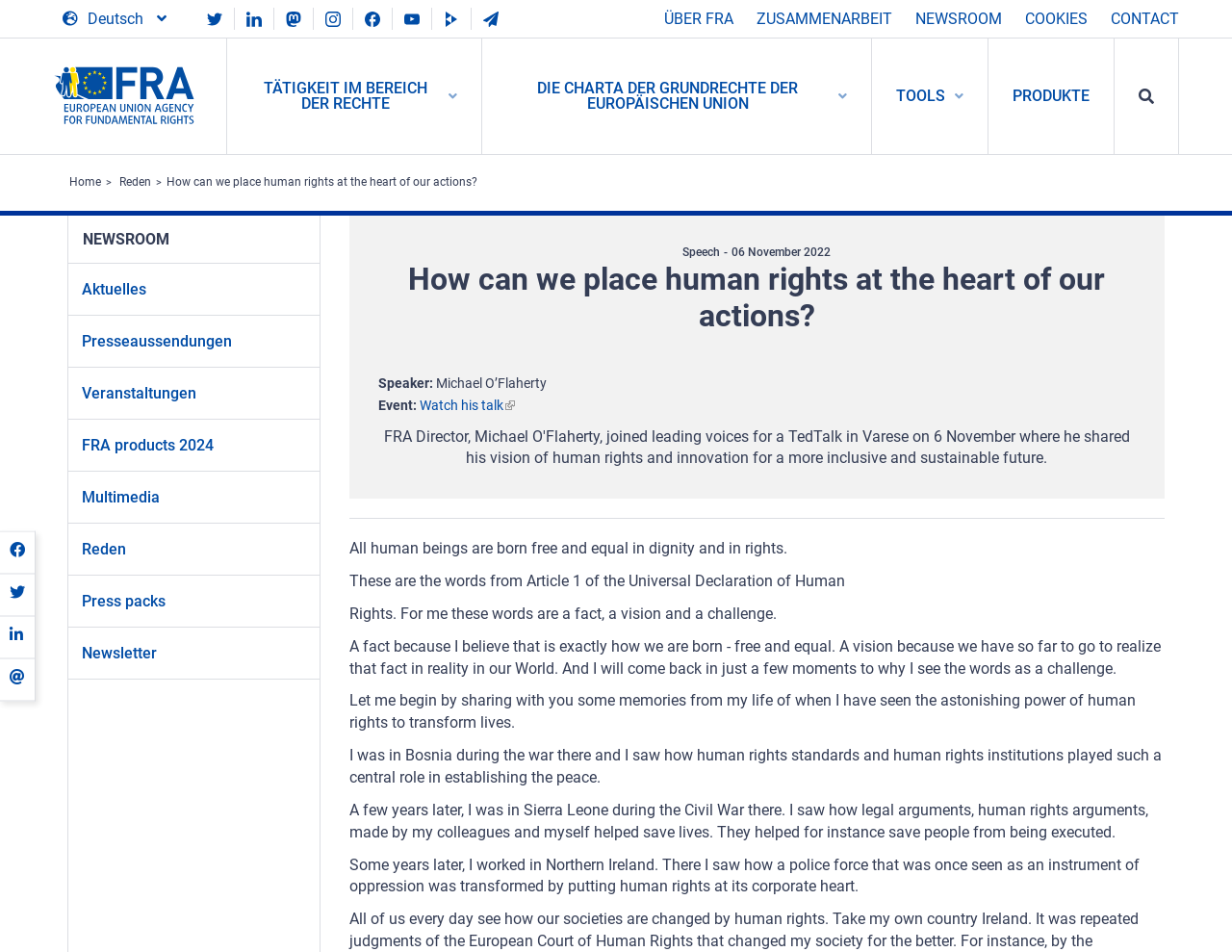Identify and provide the bounding box for the element described by: "Über FRA".

[0.539, 0.0, 0.595, 0.039]